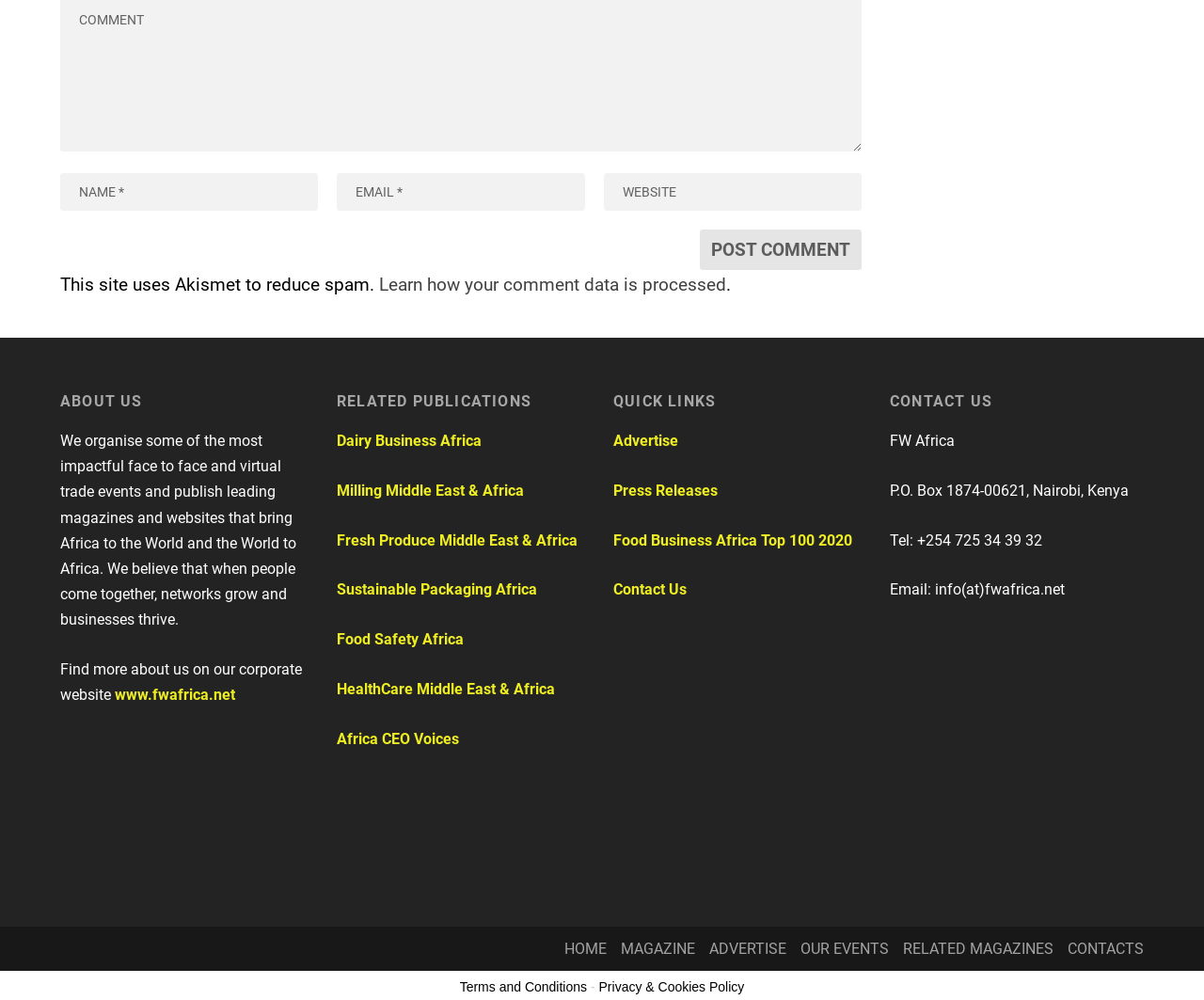How many related publications are listed?
Please analyze the image and answer the question with as much detail as possible.

I counted the number of link elements in the RELATED PUBLICATIONS section, and there are seven of them: Dairy Business Africa, Milling Middle East & Africa, Fresh Produce Middle East & Africa, Sustainable Packaging Africa, Food Safety Africa, HealthCare Middle East & Africa, and Africa CEO Voices.